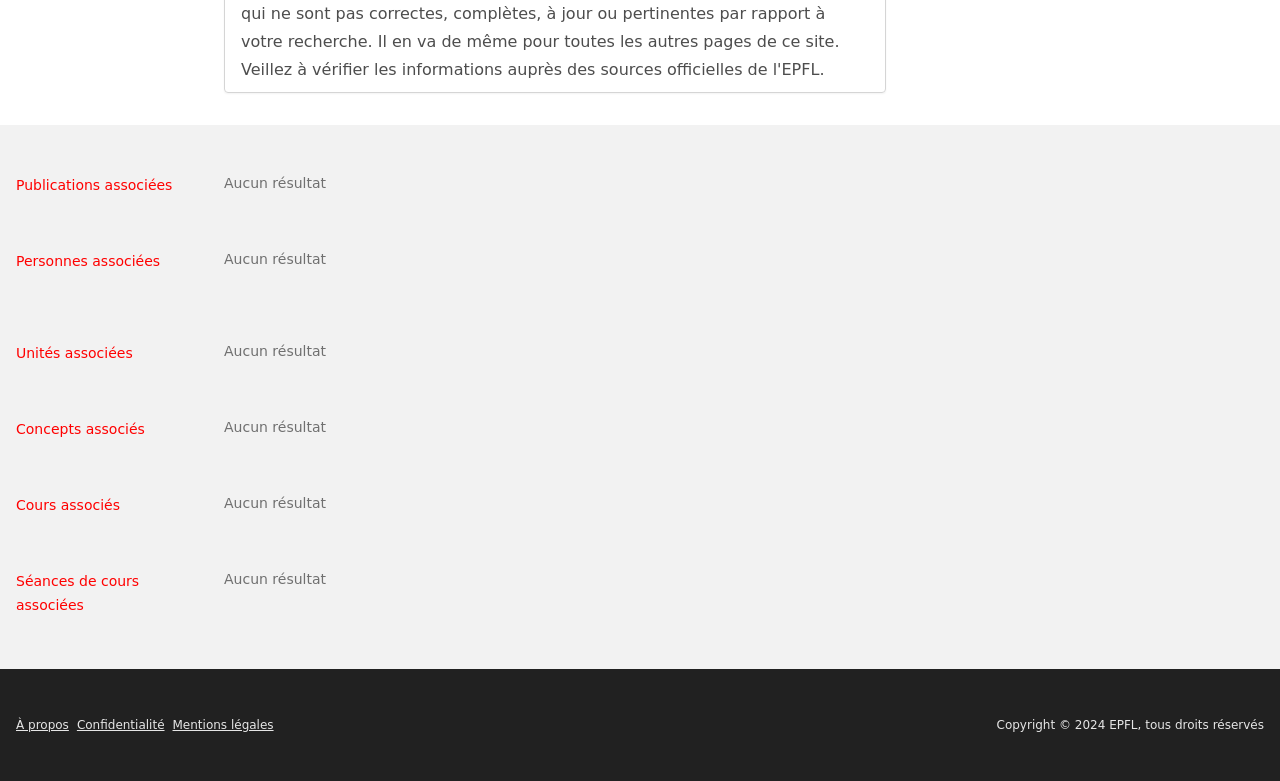From the webpage screenshot, predict the bounding box of the UI element that matches this description: "À propos".

[0.012, 0.919, 0.054, 0.937]